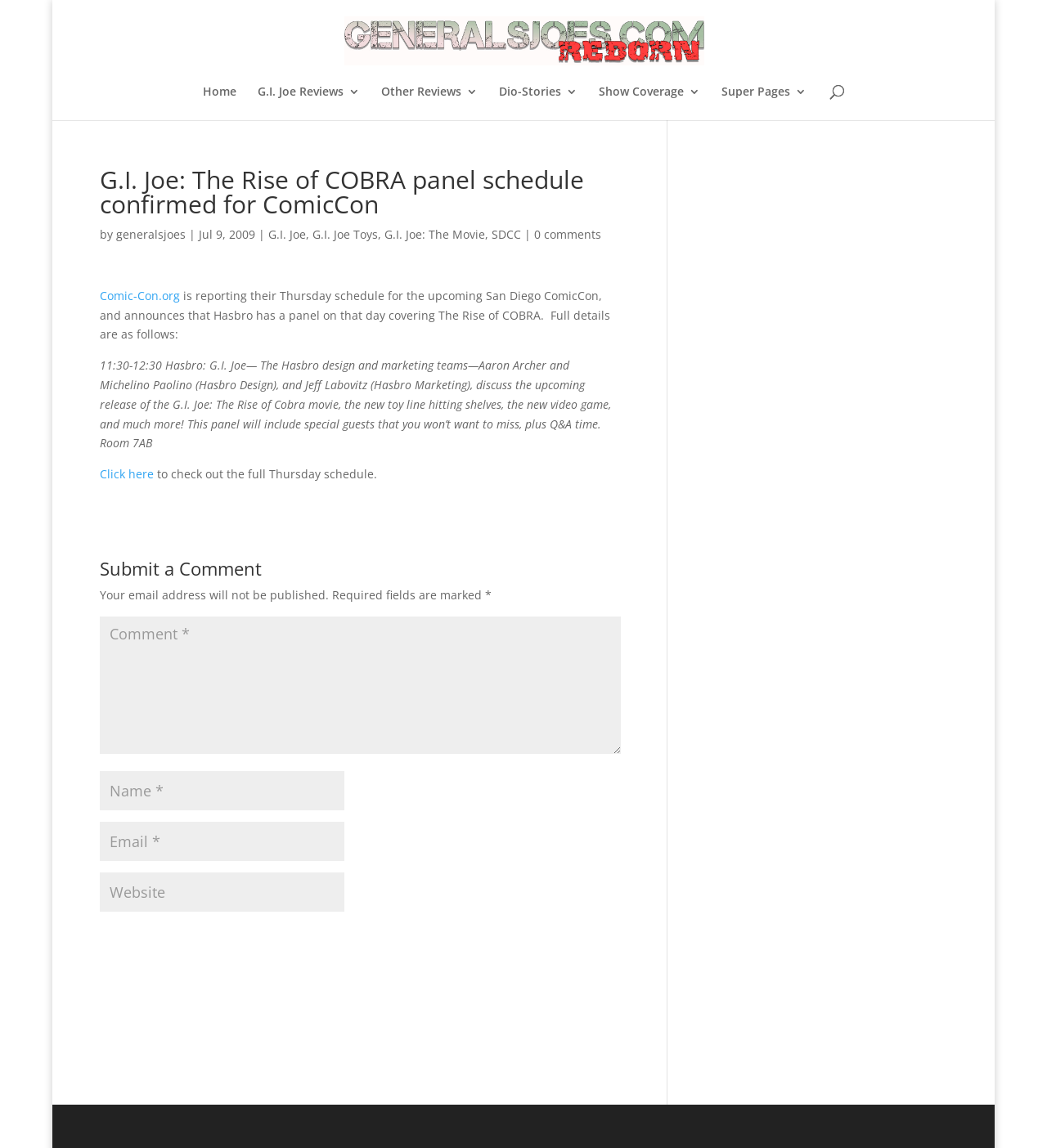What is the name of the website reporting the Comic-Con schedule?
Use the information from the screenshot to give a comprehensive response to the question.

I found the answer by reading the article content, specifically the sentence 'Comic-Con.org is reporting their Thursday schedule for the upcoming San Diego ComicCon...'.